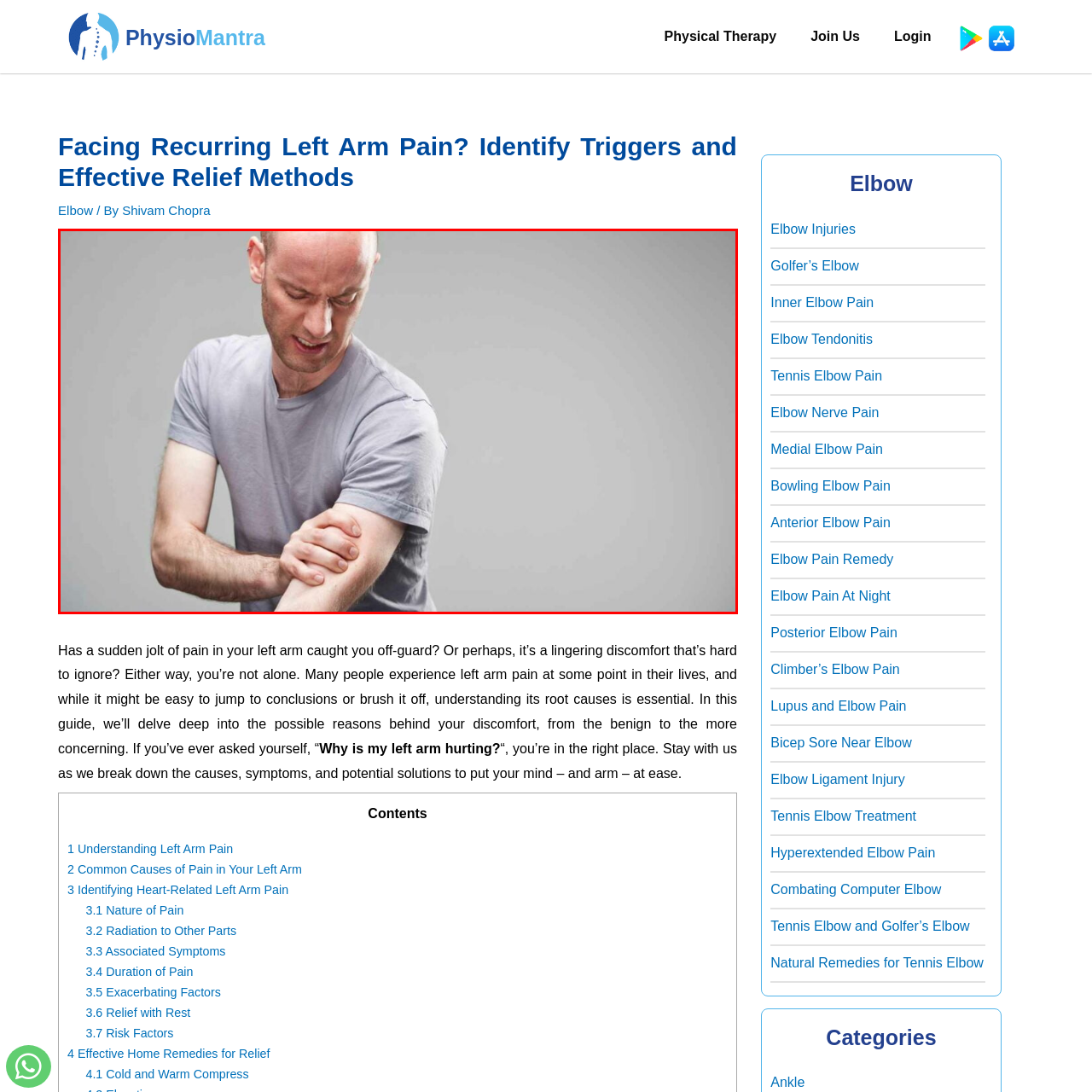Offer a detailed explanation of the image encased within the red boundary.

The image depicts a man in a gray t-shirt, grimacing in discomfort while holding his left arm. He appears to be experiencing pain, possibly in the elbow or upper arm area. The background is neutral, drawing attention to his expression and the posture of his body language, which suggests a struggle with the pain. This visual representation aligns with the theme of the accompanying article, which discusses experiencing left arm pain, identifying triggers, and exploring effective relief methods. The article aims to help individuals understand the reasons behind their arm discomfort and offers insights into possible solutions.